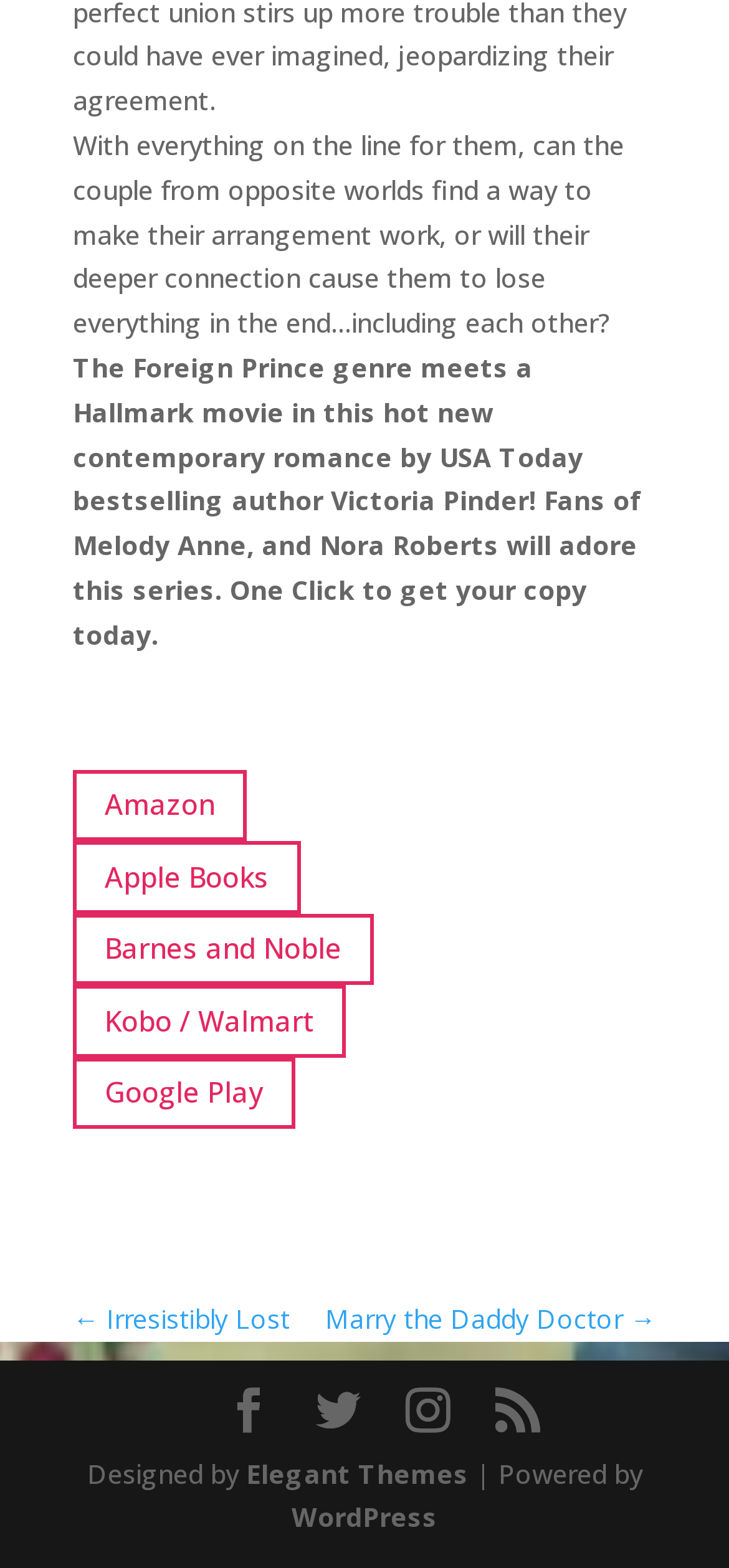Specify the bounding box coordinates of the region I need to click to perform the following instruction: "Click to buy on Amazon". The coordinates must be four float numbers in the range of 0 to 1, i.e., [left, top, right, bottom].

[0.1, 0.49, 0.338, 0.536]